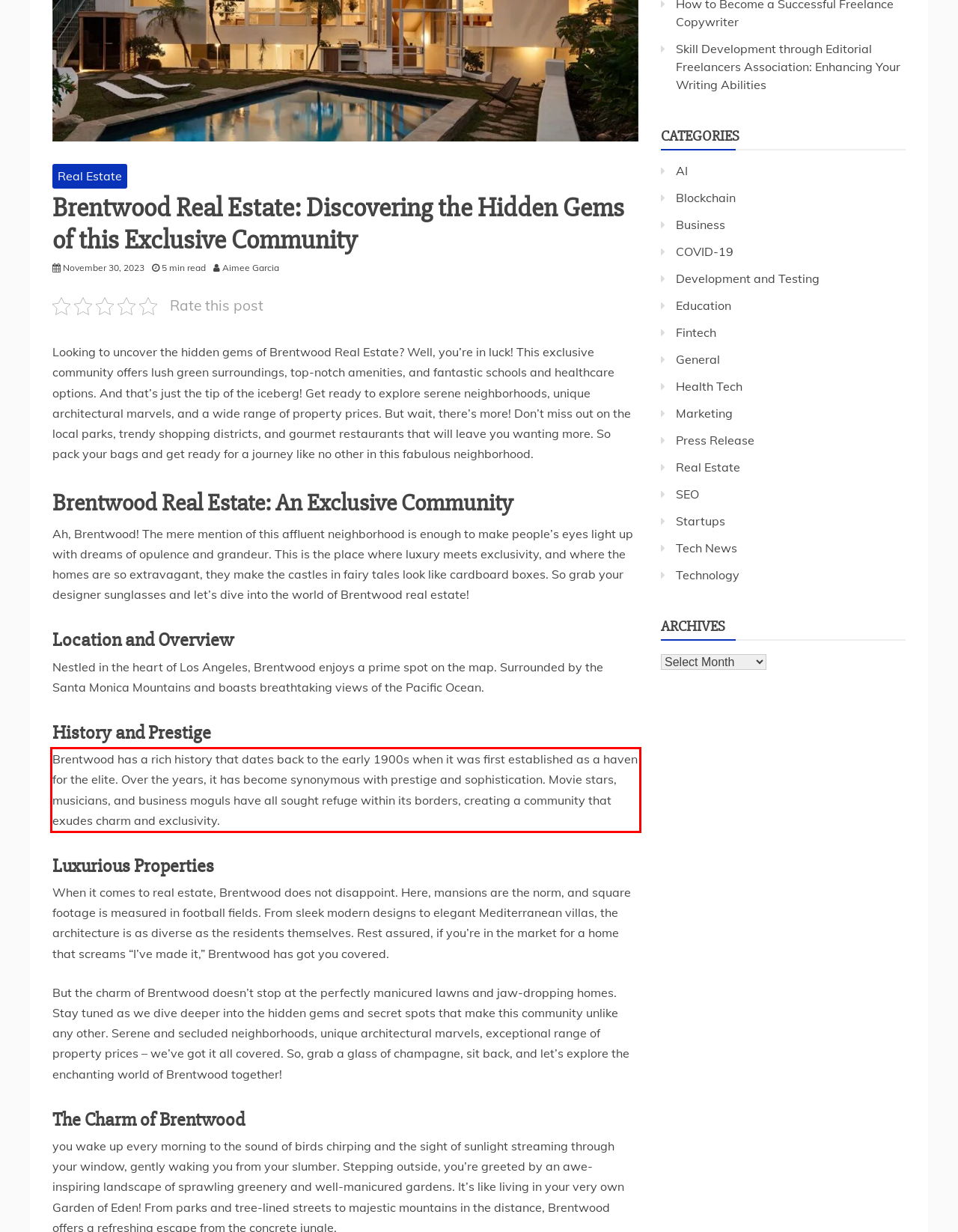Within the provided webpage screenshot, find the red rectangle bounding box and perform OCR to obtain the text content.

Brentwood has a rich history that dates back to the early 1900s when it was first established as a haven for the elite. Over the years, it has become synonymous with prestige and sophistication. Movie stars, musicians, and business moguls have all sought refuge within its borders, creating a community that exudes charm and exclusivity.